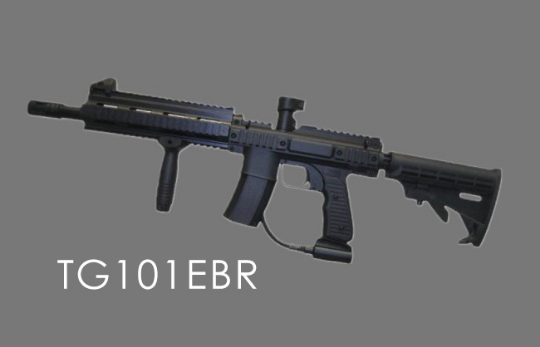Offer a meticulous description of the image.

The image showcases the TG101EBR, a sleek and modern electronic spool-type paintball marker manufactured by Air Challenger Industrial Co., Ltd. This marker features a striking black design, emphasizing its futuristic and tactical appearance. Notable characteristics of the TG101EBR include its semi-automatic firing capability, allowing up to 22 balls per second, and a full-auto mode that achieves 15 balls per second. The marker also boasts an industry-standard A5 threaded barrel, low-pressure operation for reduced kick and noise, and advanced breakbeam eyes designed to minimize ball breaks during play. The one-button operation feature ensures easy toggling of eyemodes and power, while the adjustable spring return trigger and dual ball detents enhance user control. Additional highlights include a low-profile feedneck, compatibility with industry-standard stocks, and shared functionality of a battery door, all contributing to its professional-grade performance on the field.